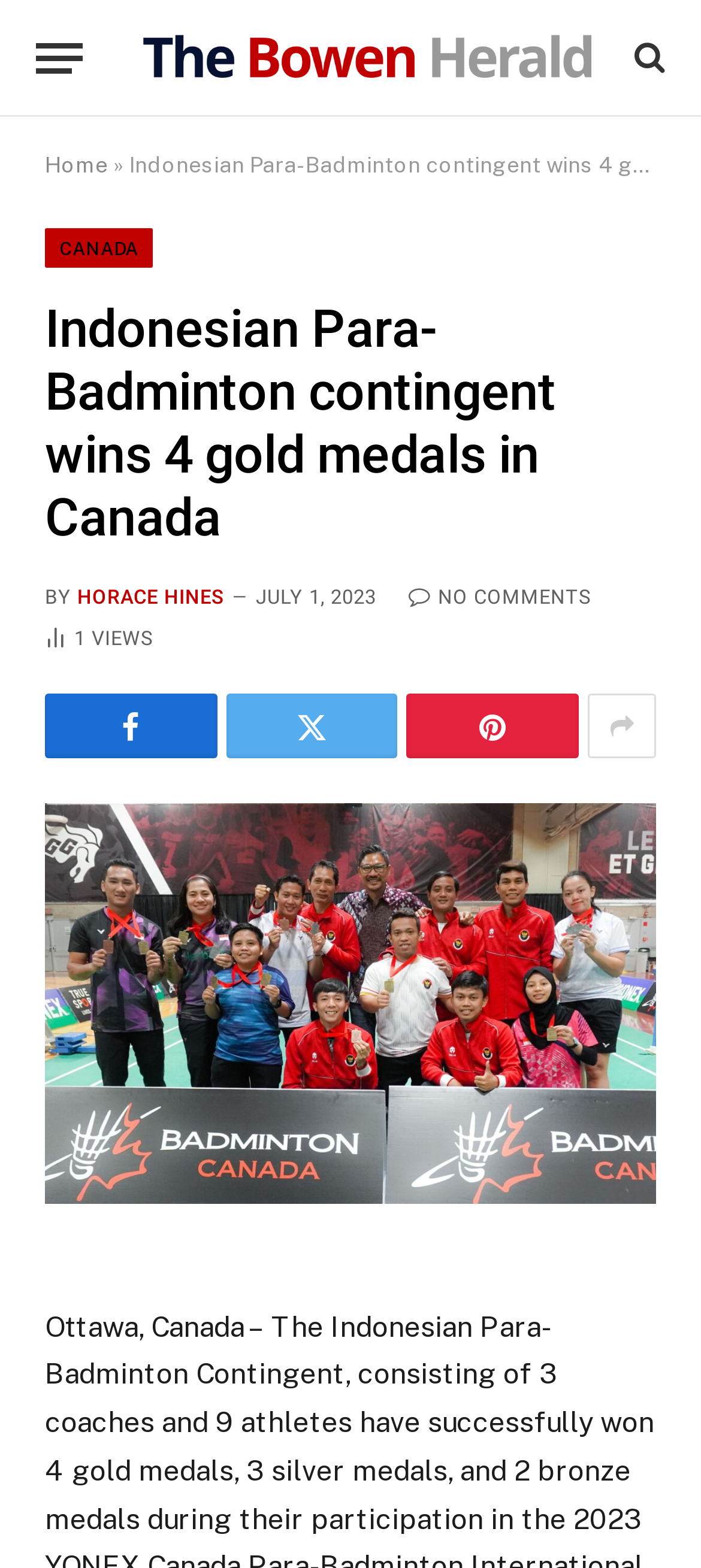Pinpoint the bounding box coordinates of the area that should be clicked to complete the following instruction: "Visit the home page". The coordinates must be given as four float numbers between 0 and 1, i.e., [left, top, right, bottom].

[0.064, 0.097, 0.154, 0.113]